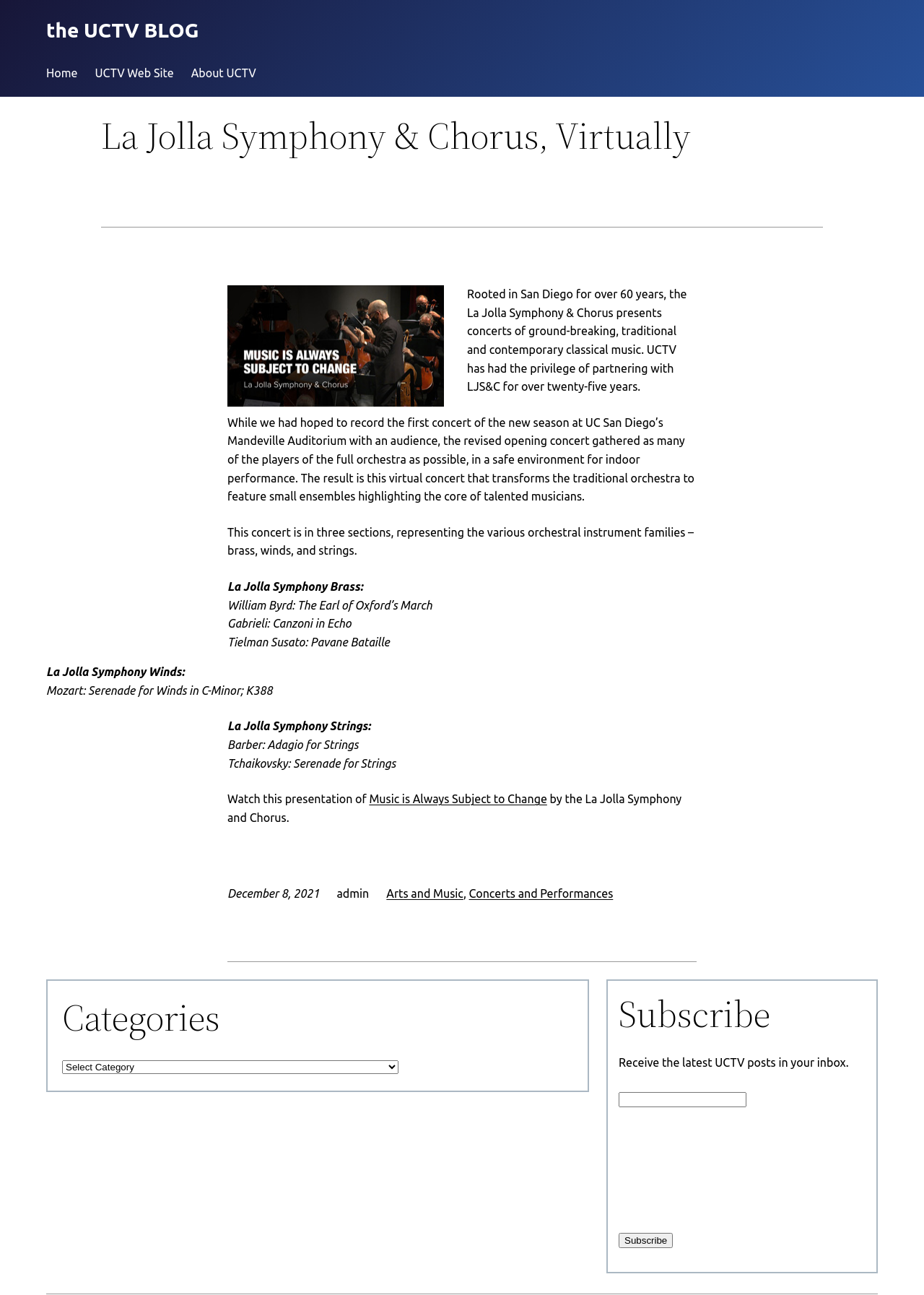Identify the bounding box coordinates for the UI element described as: "Arts and Music". The coordinates should be provided as four floats between 0 and 1: [left, top, right, bottom].

[0.418, 0.685, 0.502, 0.695]